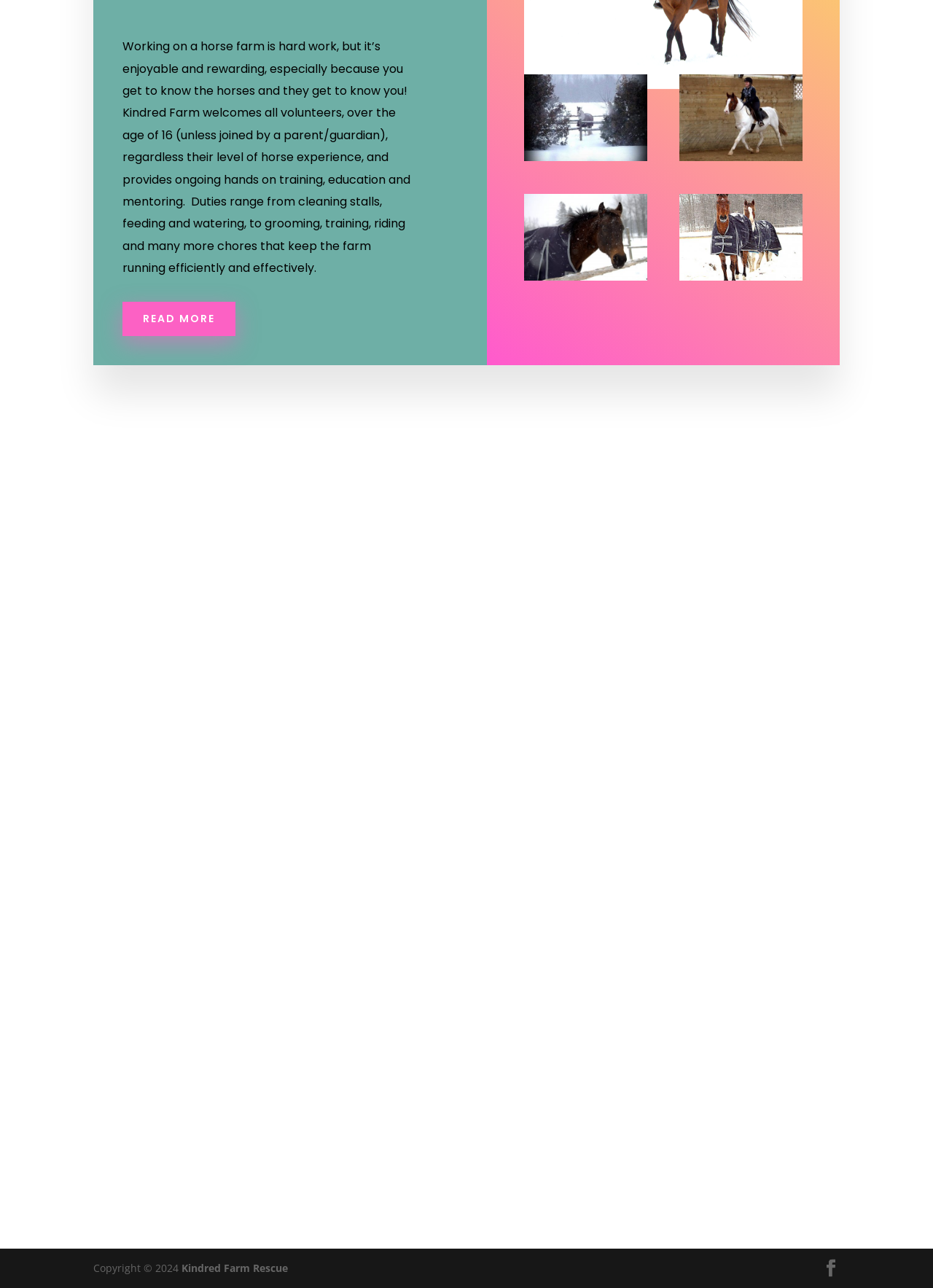Find the bounding box of the web element that fits this description: "Facebook".

[0.881, 0.978, 0.9, 0.992]